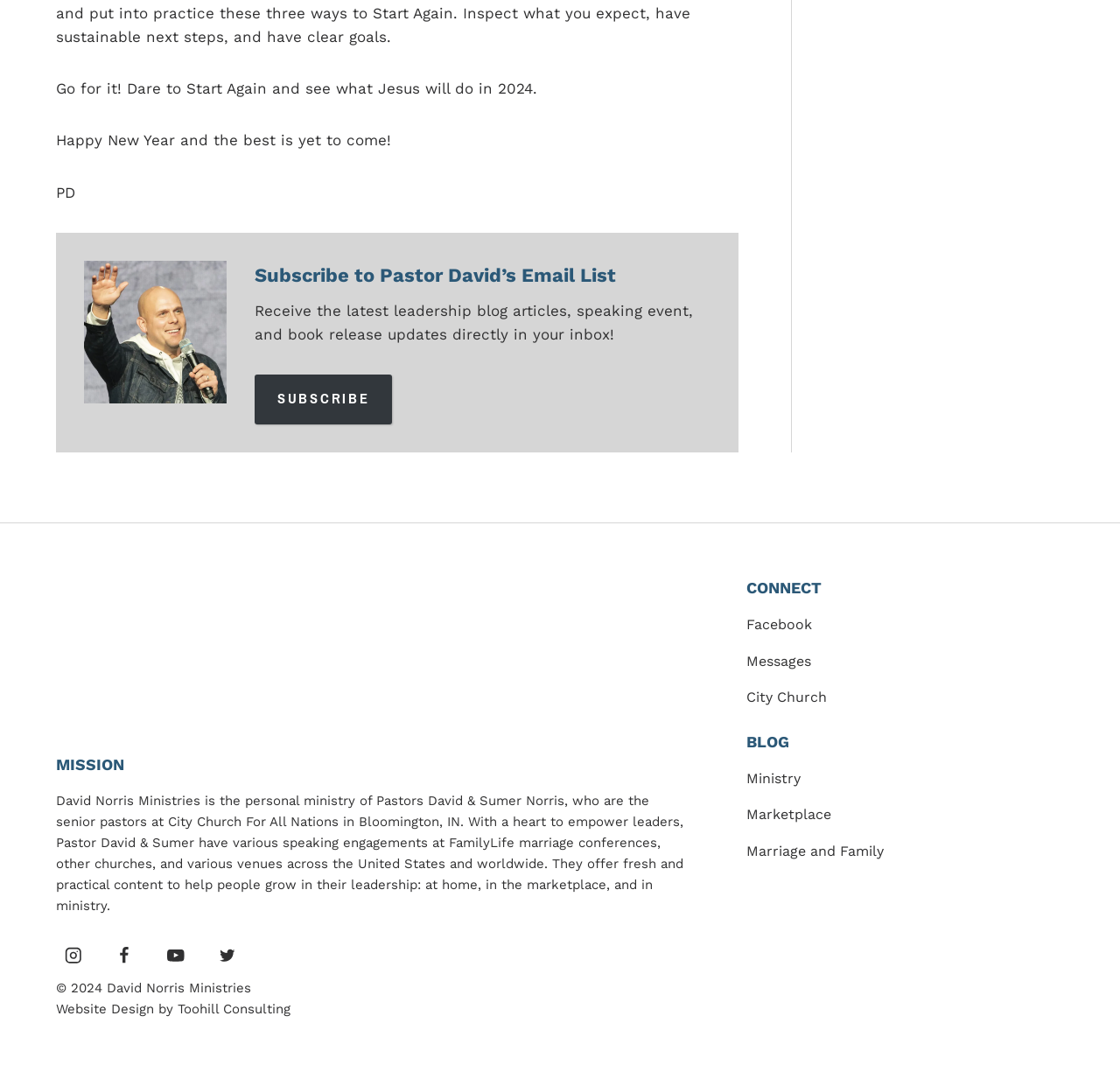Provide a brief response in the form of a single word or phrase:
How can I contact Pastor David?

Through Facebook, Messages, or City Church